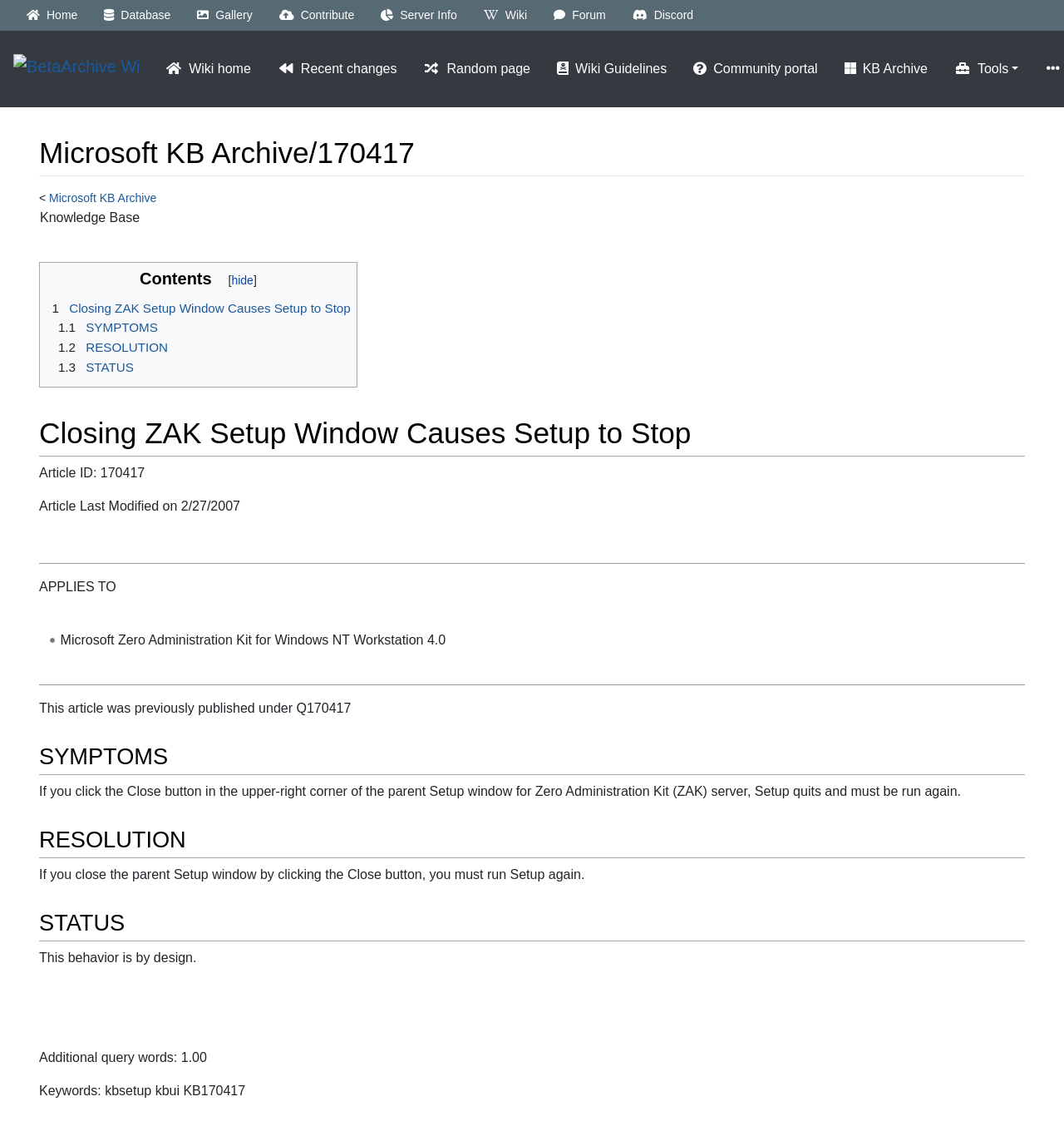What is the last modified date of the article?
Based on the image, give a one-word or short phrase answer.

2/27/2007